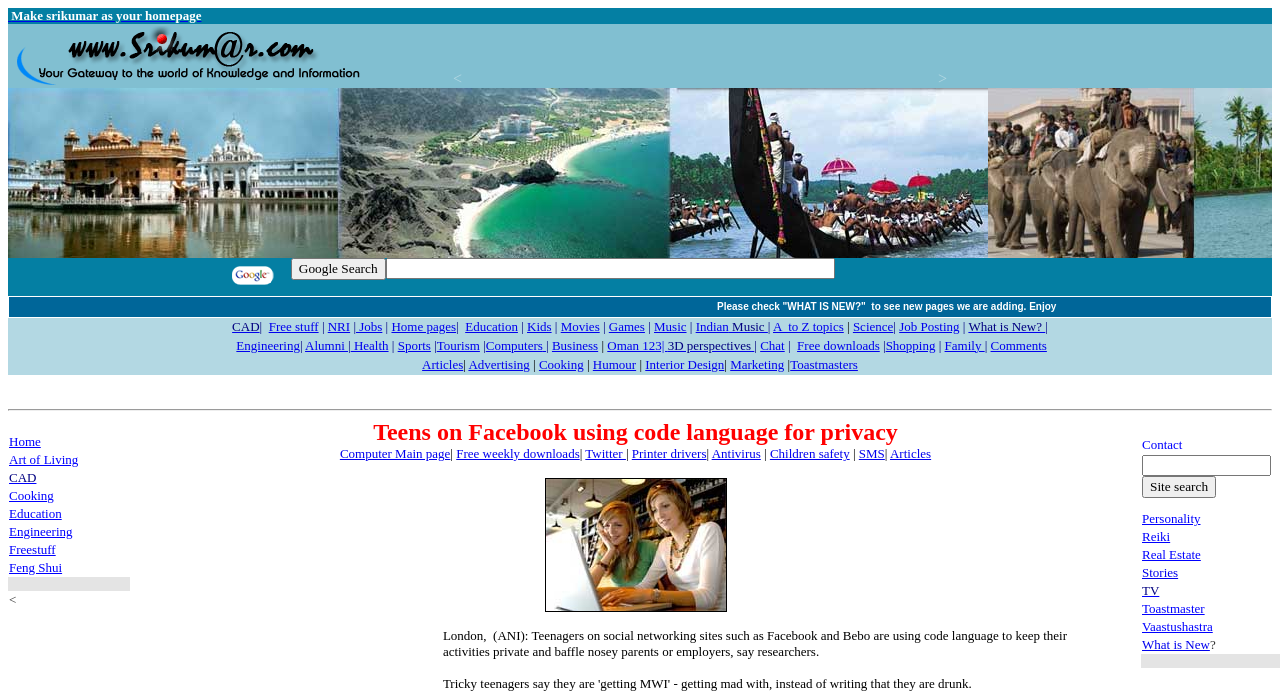Show the bounding box coordinates for the HTML element described as: "alt="Cigar Emperor's logo" title="cigar-emperor_logo_blk"".

None